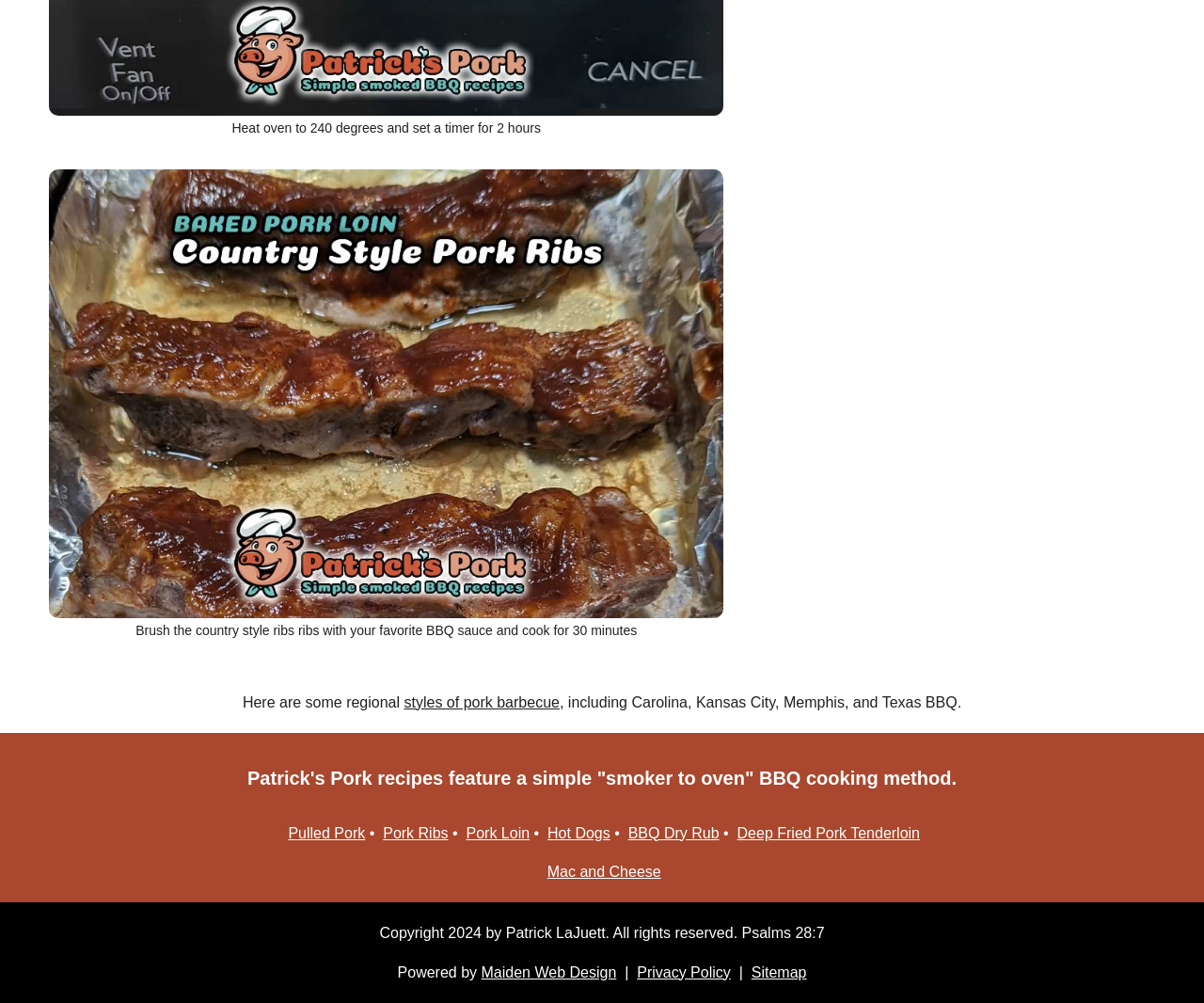Pinpoint the bounding box coordinates of the element that must be clicked to accomplish the following instruction: "Click on Pulled Pork". The coordinates should be in the format of four float numbers between 0 and 1, i.e., [left, top, right, bottom].

[0.239, 0.822, 0.303, 0.838]